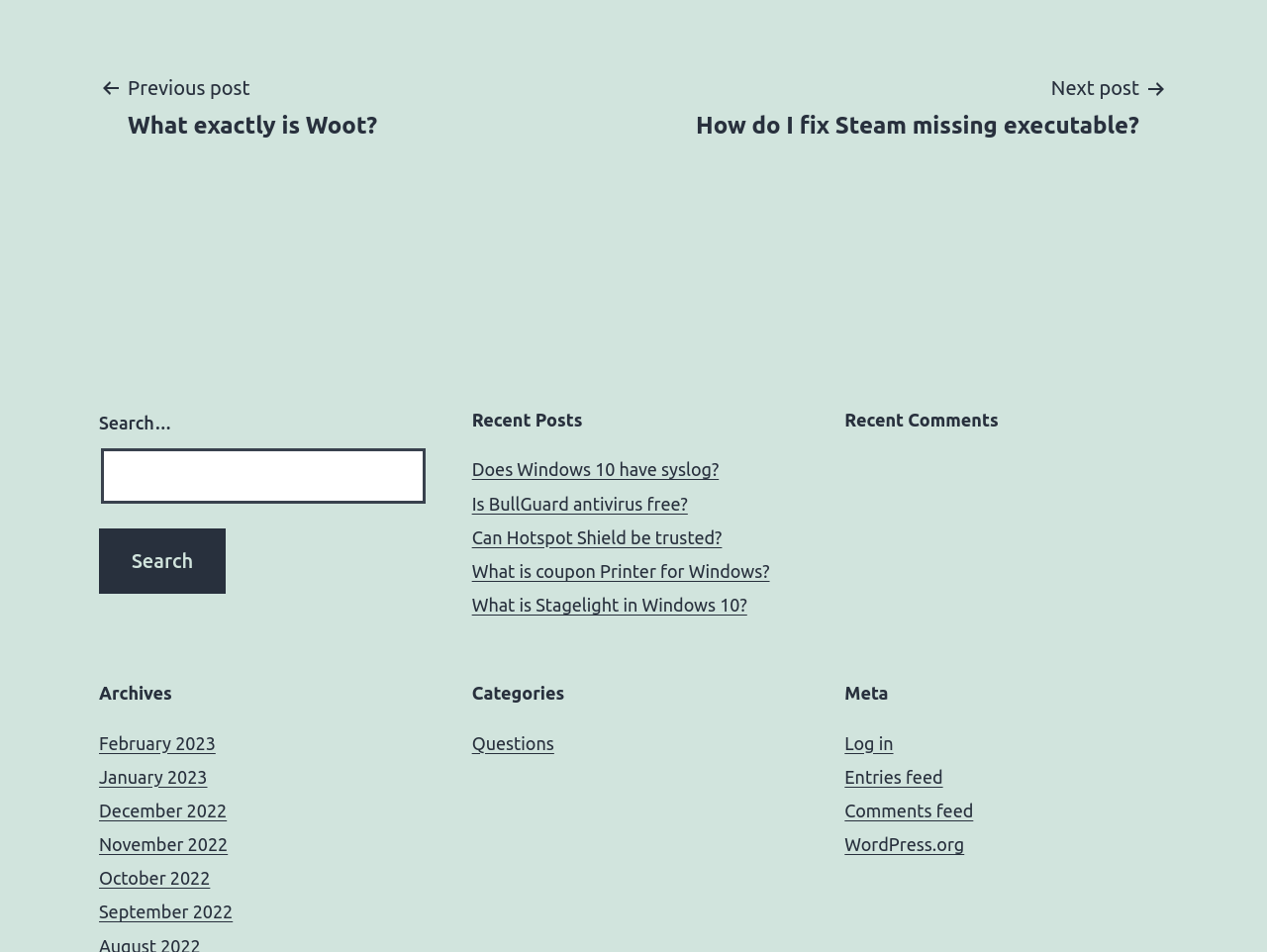Can you find the bounding box coordinates of the area I should click to execute the following instruction: "Search for a post"?

[0.078, 0.471, 0.336, 0.53]